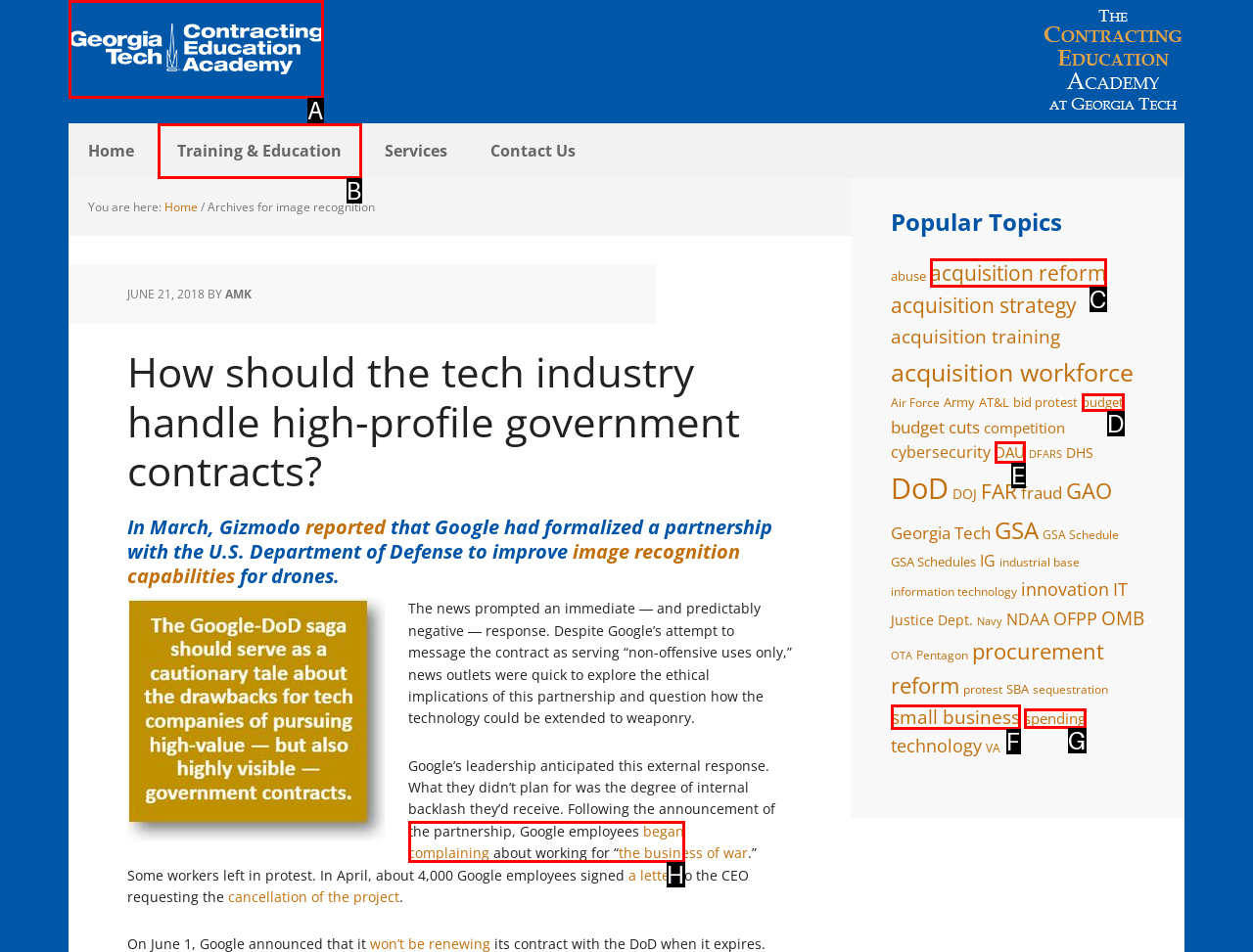Given the description: Training & Education, select the HTML element that best matches it. Reply with the letter of your chosen option.

B